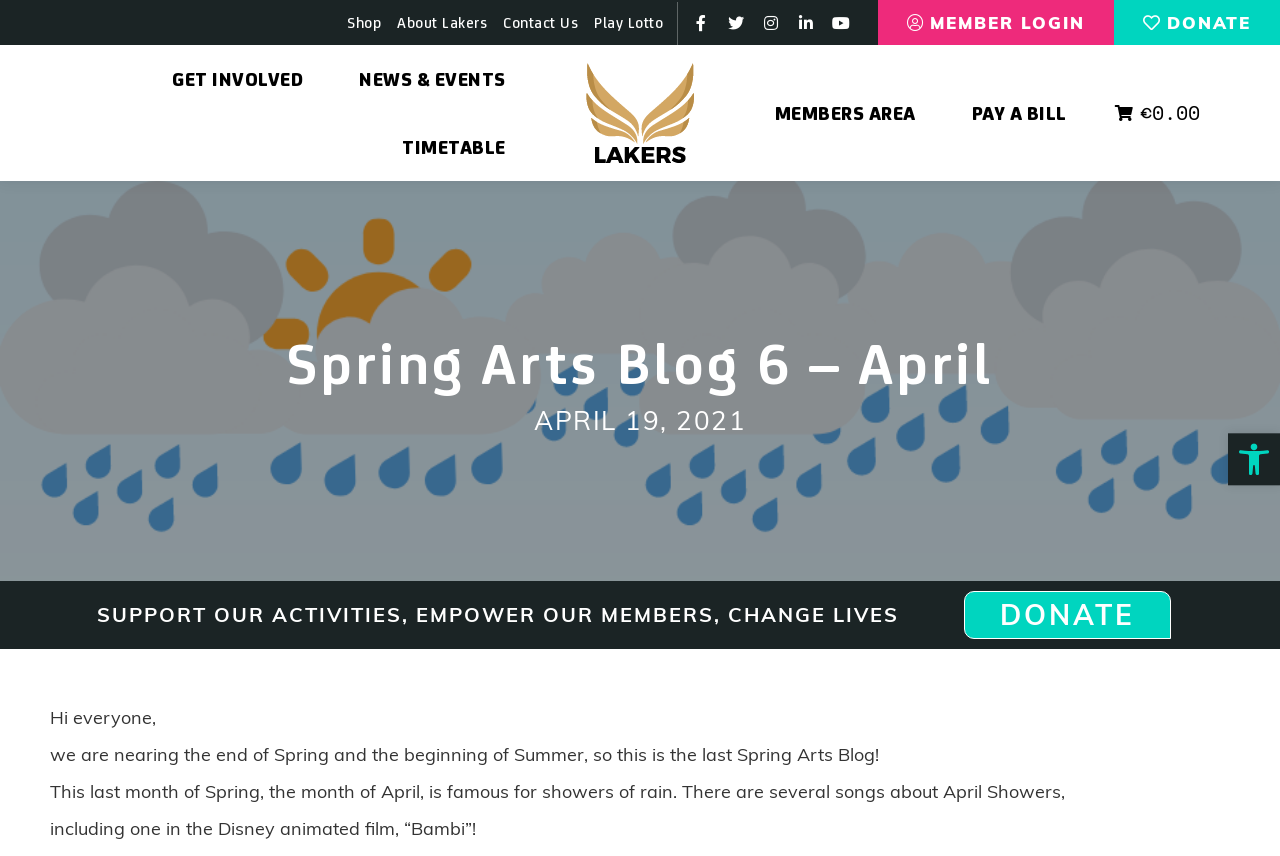Locate the bounding box coordinates of the clickable region to complete the following instruction: "Check the recent post '5 Productivity Tips for Small Business Owners'."

None